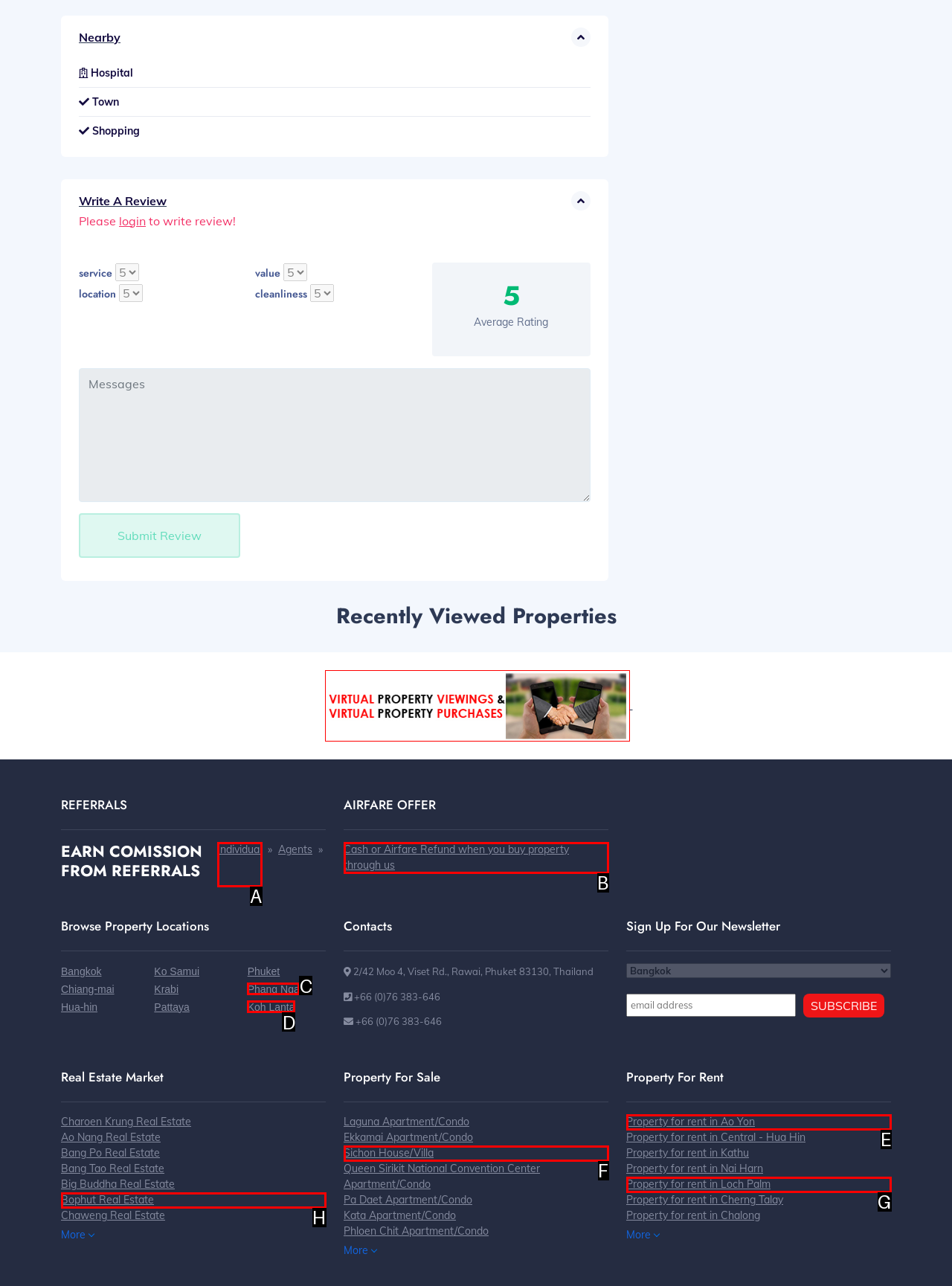Which HTML element among the options matches this description: Phang Nga? Answer with the letter representing your choice.

C